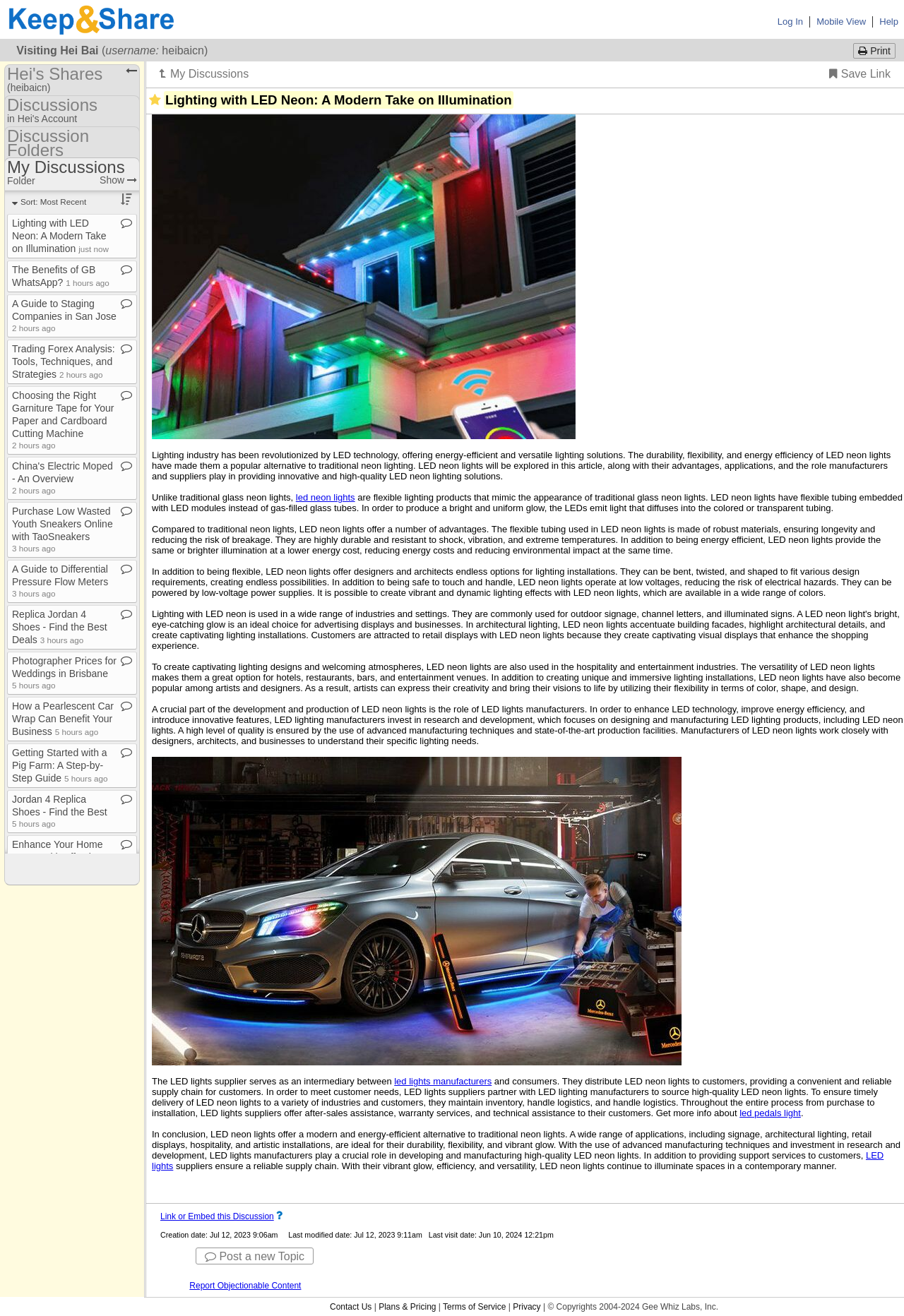What is the role of LED lights manufacturers?
Please provide a single word or phrase based on the screenshot.

To develop and manufacture high-quality LED neon lights